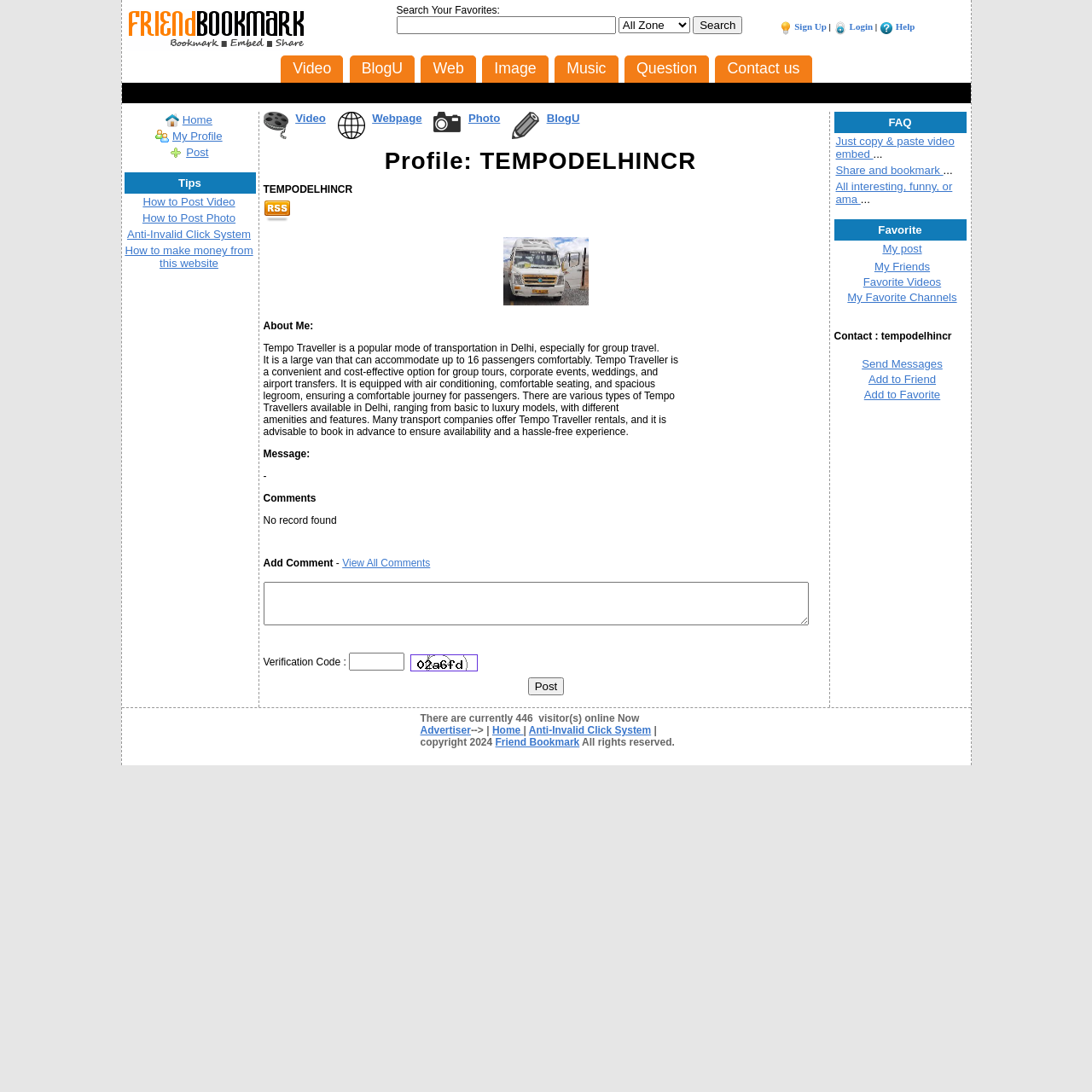What is the mode of transportation described?
Look at the image and provide a short answer using one word or a phrase.

Tempo Traveller